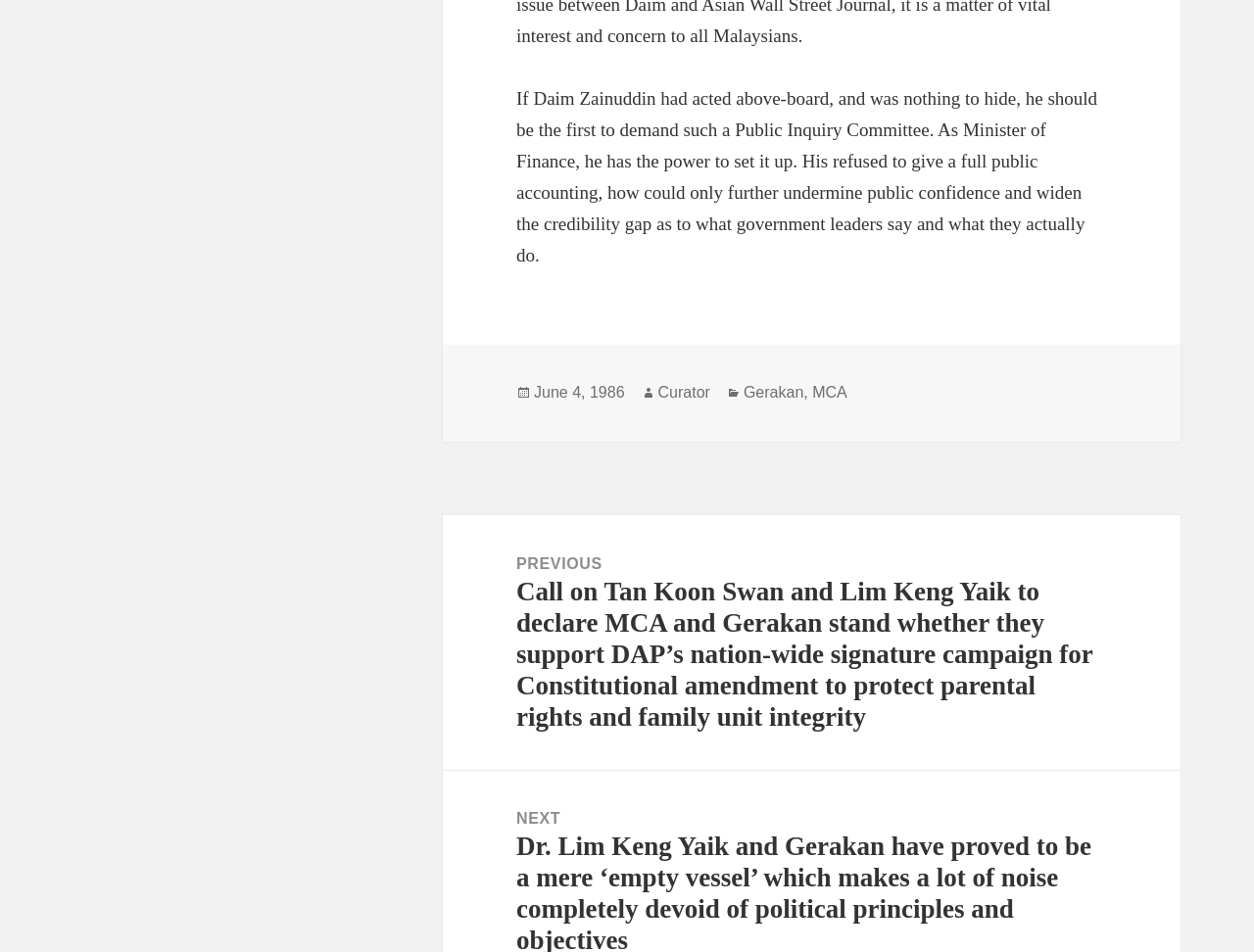What are the categories of the post?
Observe the image and answer the question with a one-word or short phrase response.

Gerakan, MCA